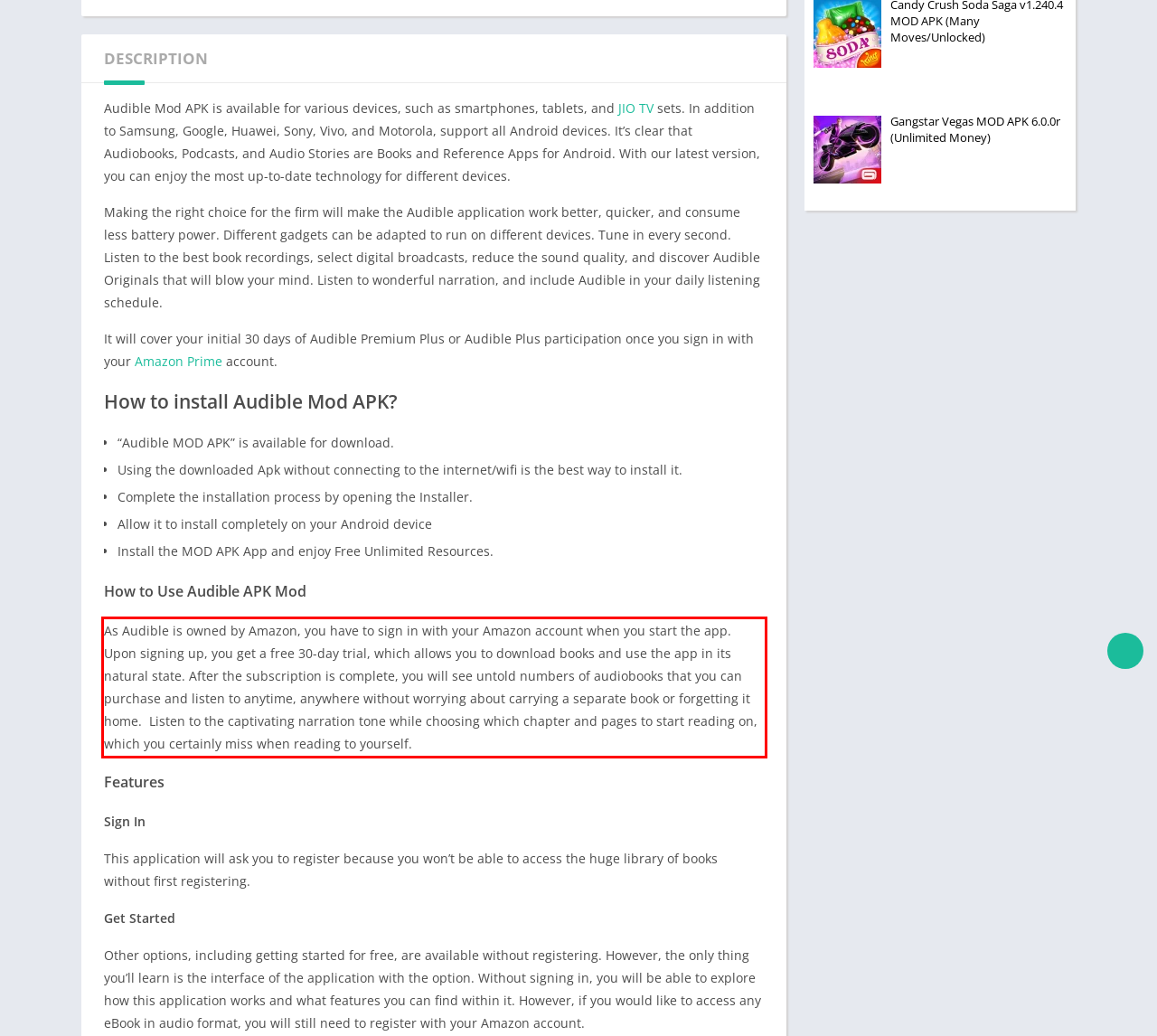Examine the screenshot of the webpage, locate the red bounding box, and generate the text contained within it.

As Audible is owned by Amazon, you have to sign in with your Amazon account when you start the app. Upon signing up, you get a free 30-day trial, which allows you to download books and use the app in its natural state. After the subscription is complete, you will see untold numbers of audiobooks that you can purchase and listen to anytime, anywhere without worrying about carrying a separate book or forgetting it home. Listen to the captivating narration tone while choosing which chapter and pages to start reading on, which you certainly miss when reading to yourself.